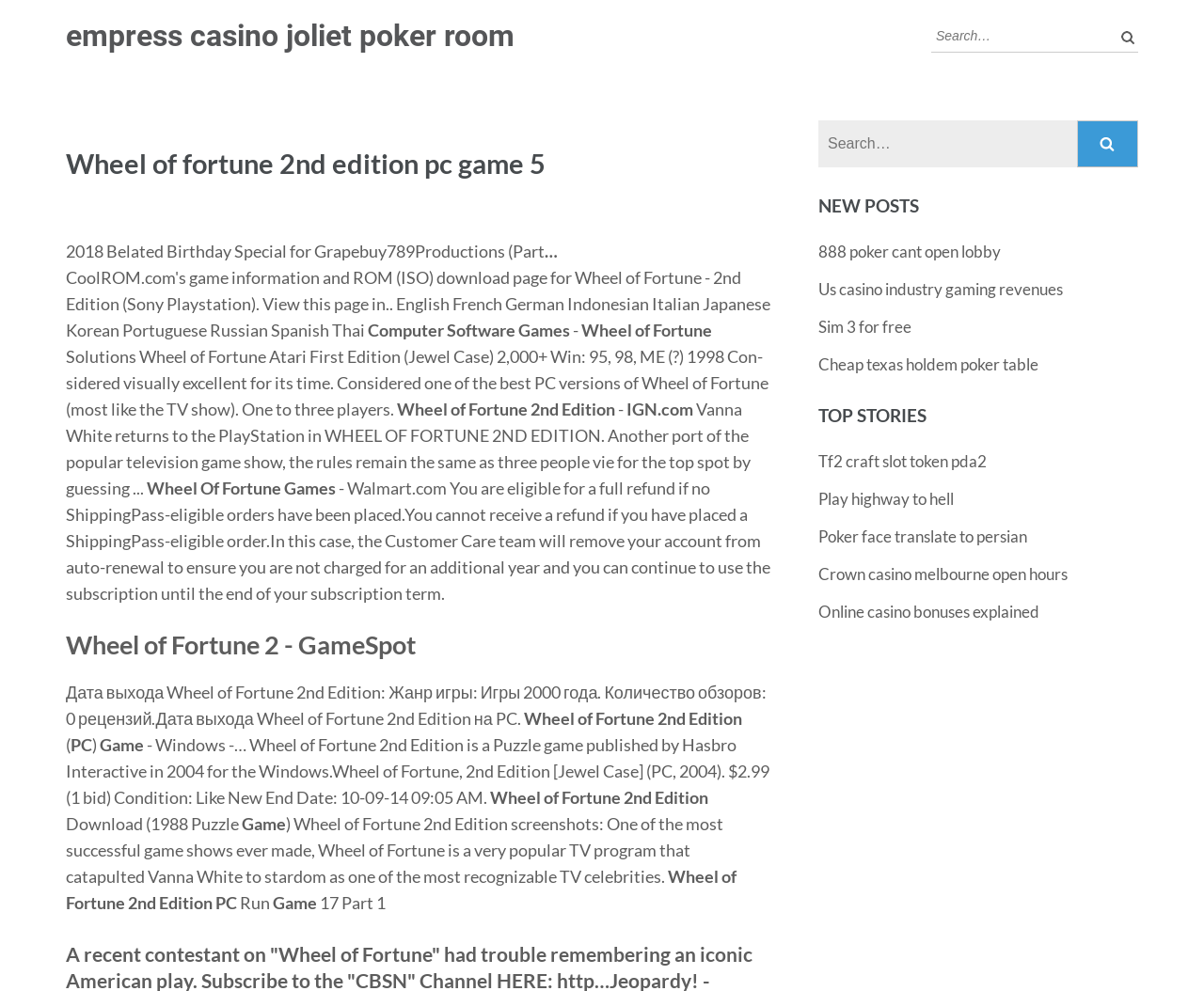Using the details in the image, give a detailed response to the question below:
What is the genre of the game?

The text 'Wheel of Fortune 2nd Edition is a Puzzle game published by Hasbro Interactive in 2004 for the Windows' categorizes the game as a Puzzle game.